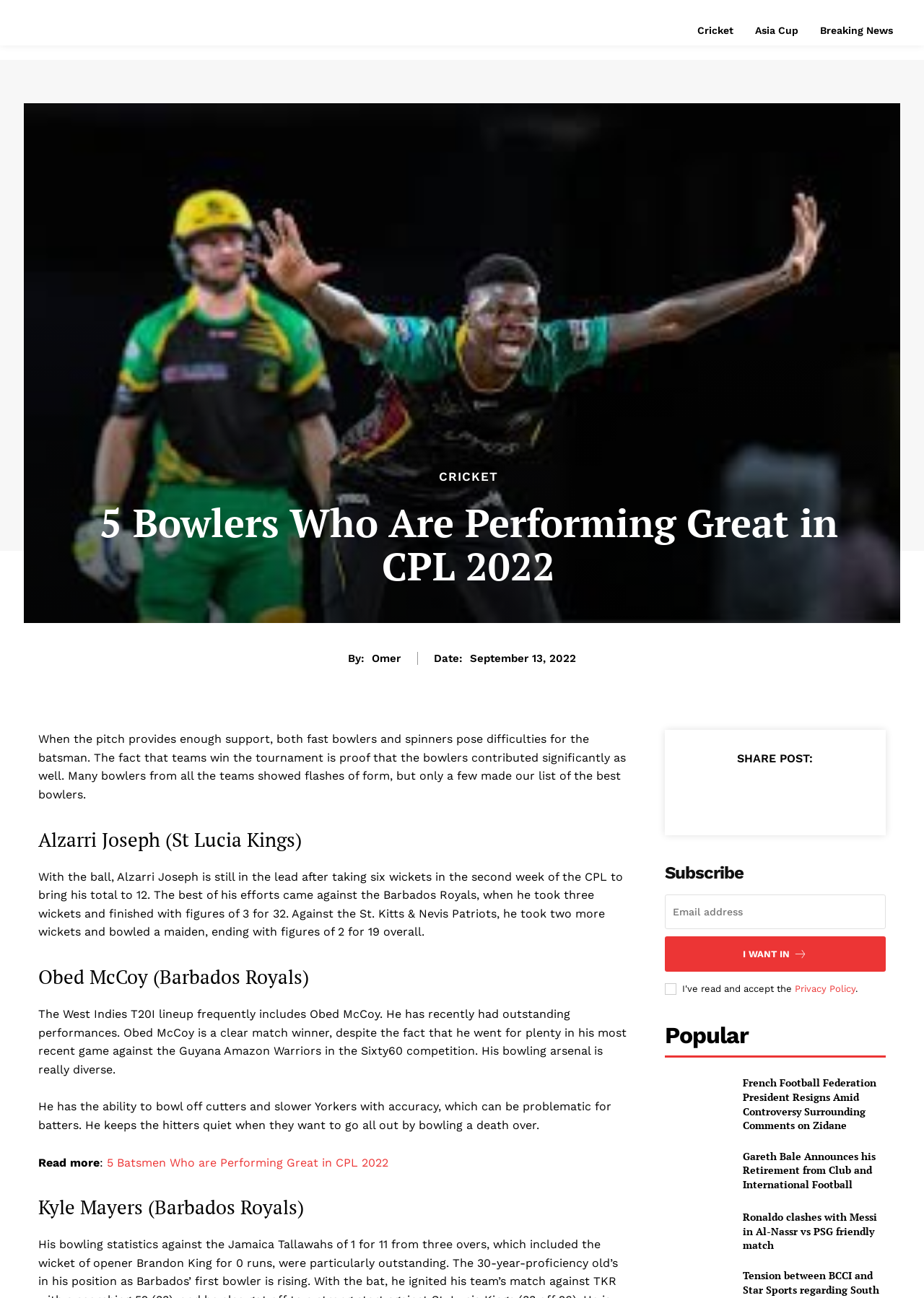Locate the bounding box coordinates of the element that needs to be clicked to carry out the instruction: "Read the article about Alzarri Joseph". The coordinates should be given as four float numbers ranging from 0 to 1, i.e., [left, top, right, bottom].

[0.041, 0.636, 0.682, 0.657]